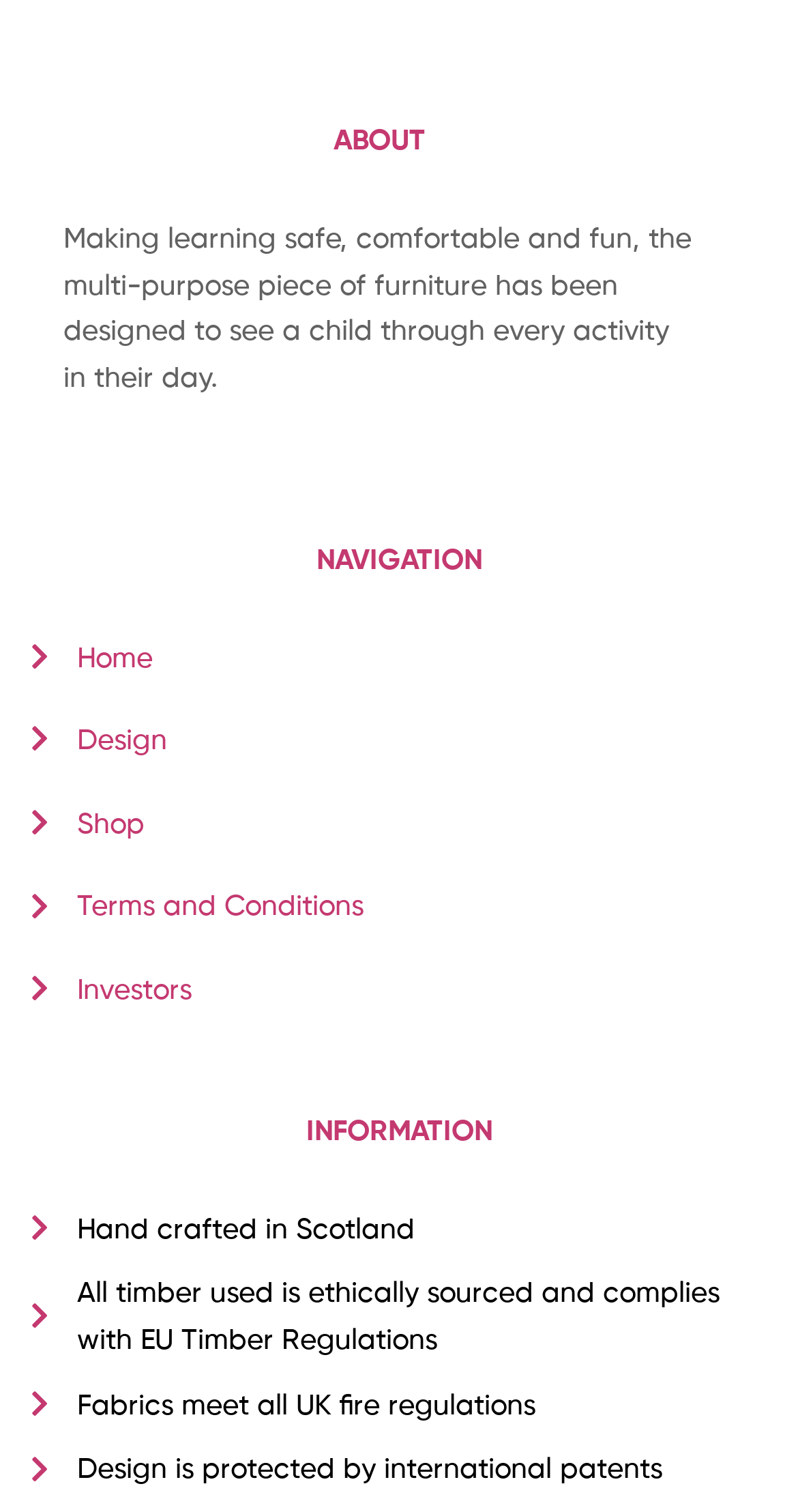Answer this question using a single word or a brief phrase:
What is the purpose of the multi-purpose furniture?

Learning